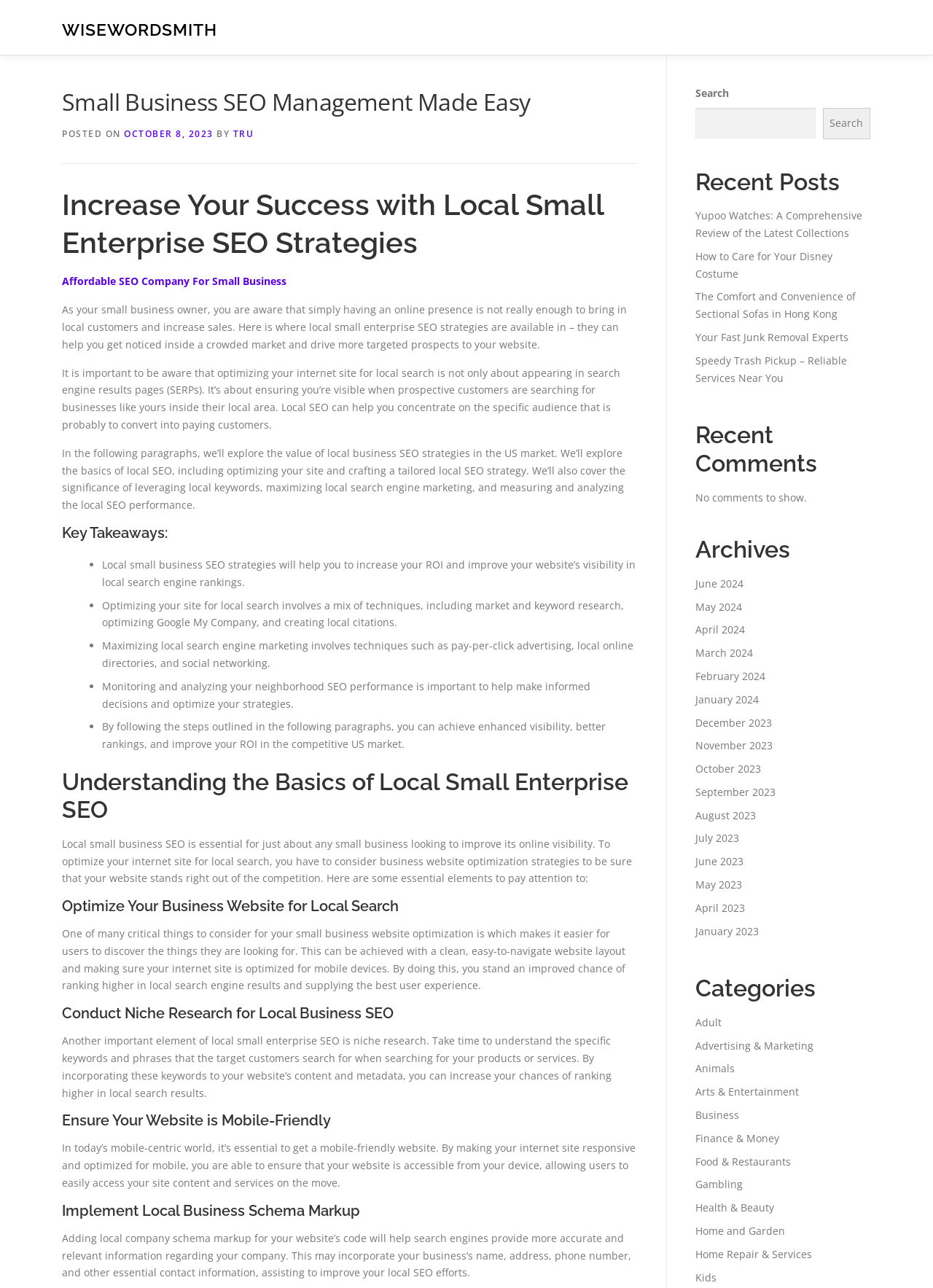What is the importance of conducting niche research for local business SEO?
Refer to the image and provide a thorough answer to the question.

According to the webpage, conducting niche research is essential for local business SEO as it helps to understand the specific keywords and phrases that target customers search for when looking for products or services, which can increase the chances of ranking higher in local search results.